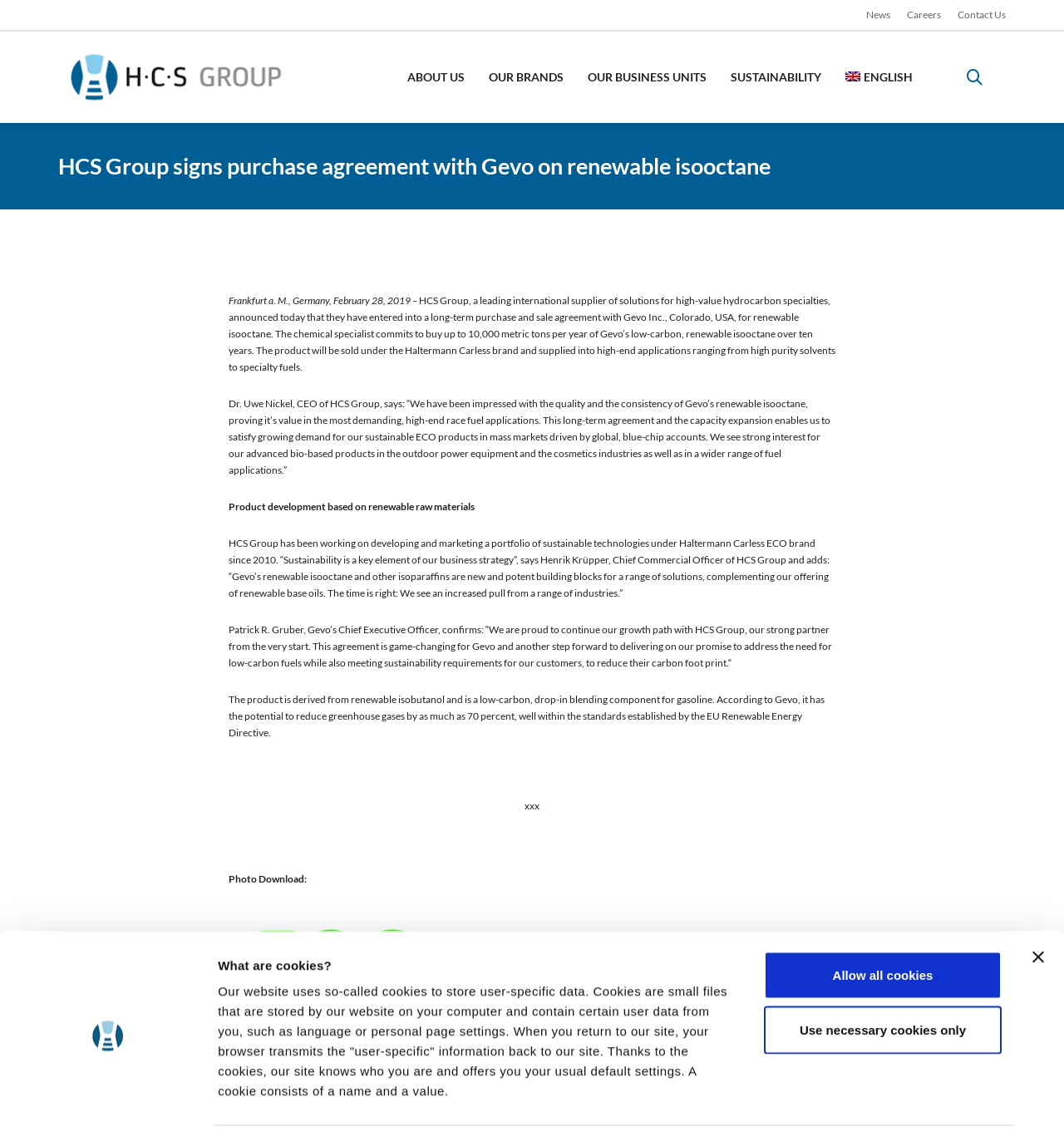Indicate the bounding box coordinates of the clickable region to achieve the following instruction: "Click the 'Careers' link."

[0.845, 0.0, 0.892, 0.026]